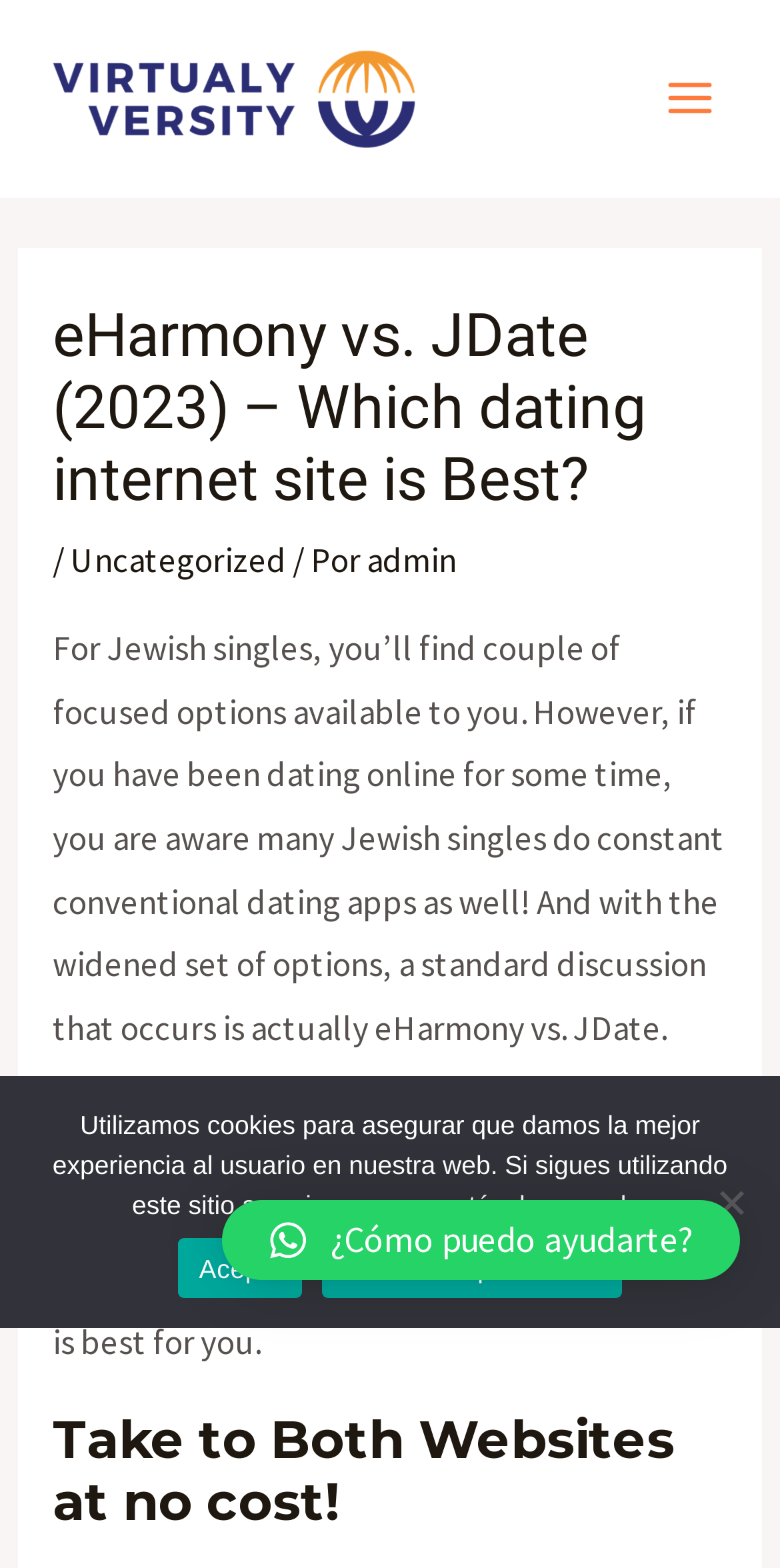What is the call-to-action in the webpage?
Using the image as a reference, answer the question with a short word or phrase.

Try both websites for free